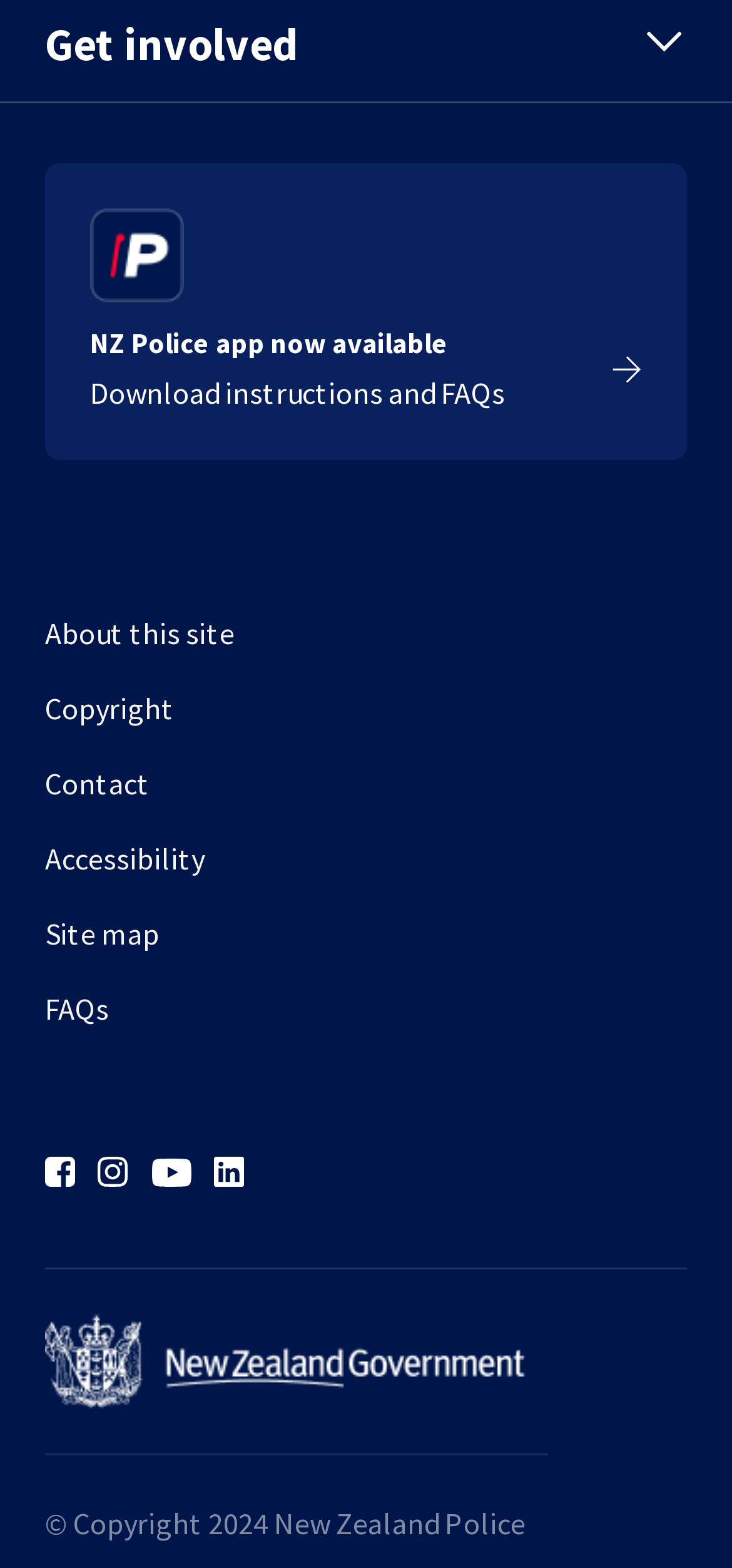Locate the bounding box coordinates of the area you need to click to fulfill this instruction: 'Search'. The coordinates must be in the form of four float numbers ranging from 0 to 1: [left, top, right, bottom].

None